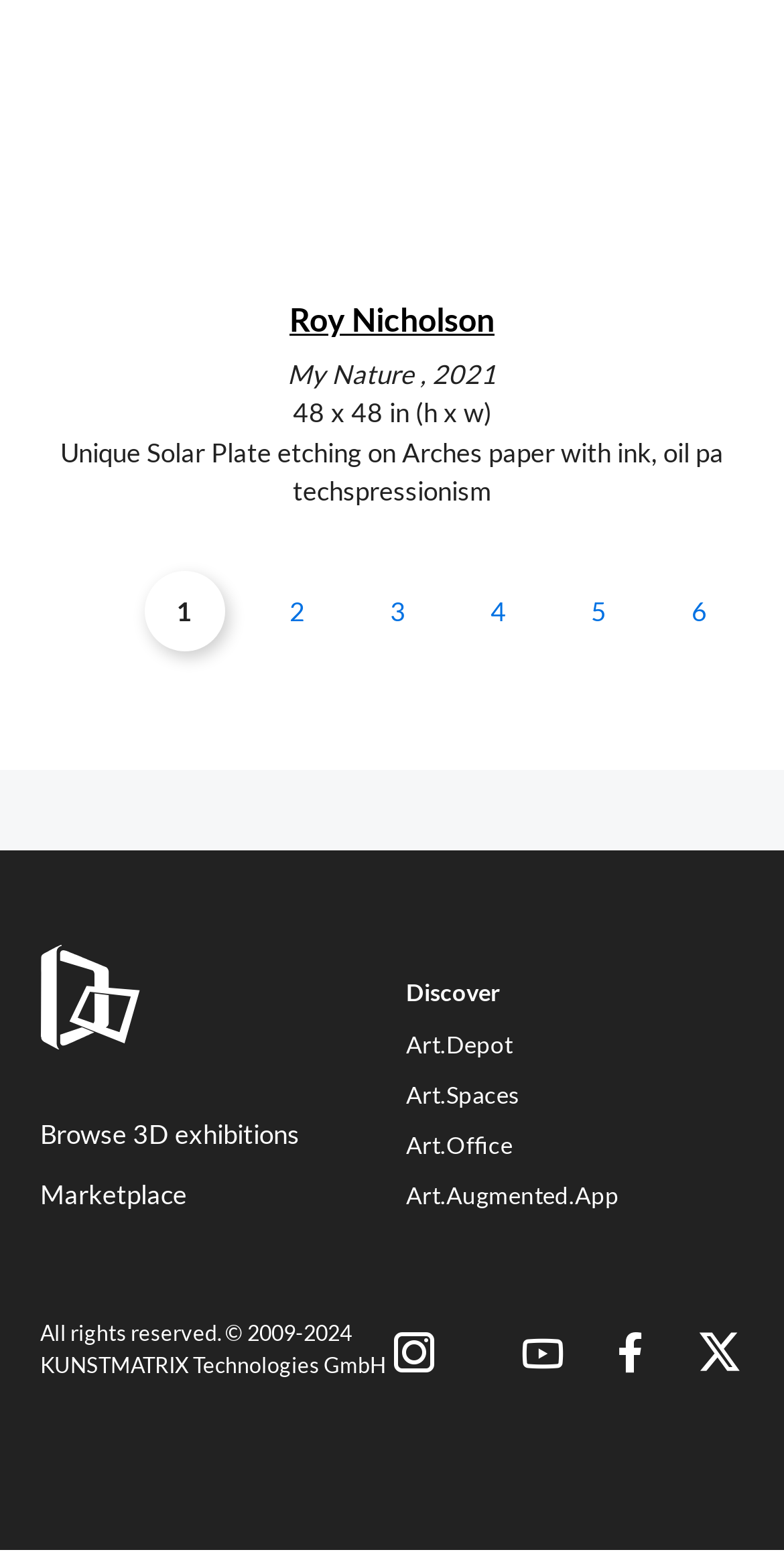Determine the bounding box coordinates of the clickable area required to perform the following instruction: "Go to page 2". The coordinates should be represented as four float numbers between 0 and 1: [left, top, right, bottom].

[0.328, 0.368, 0.431, 0.42]